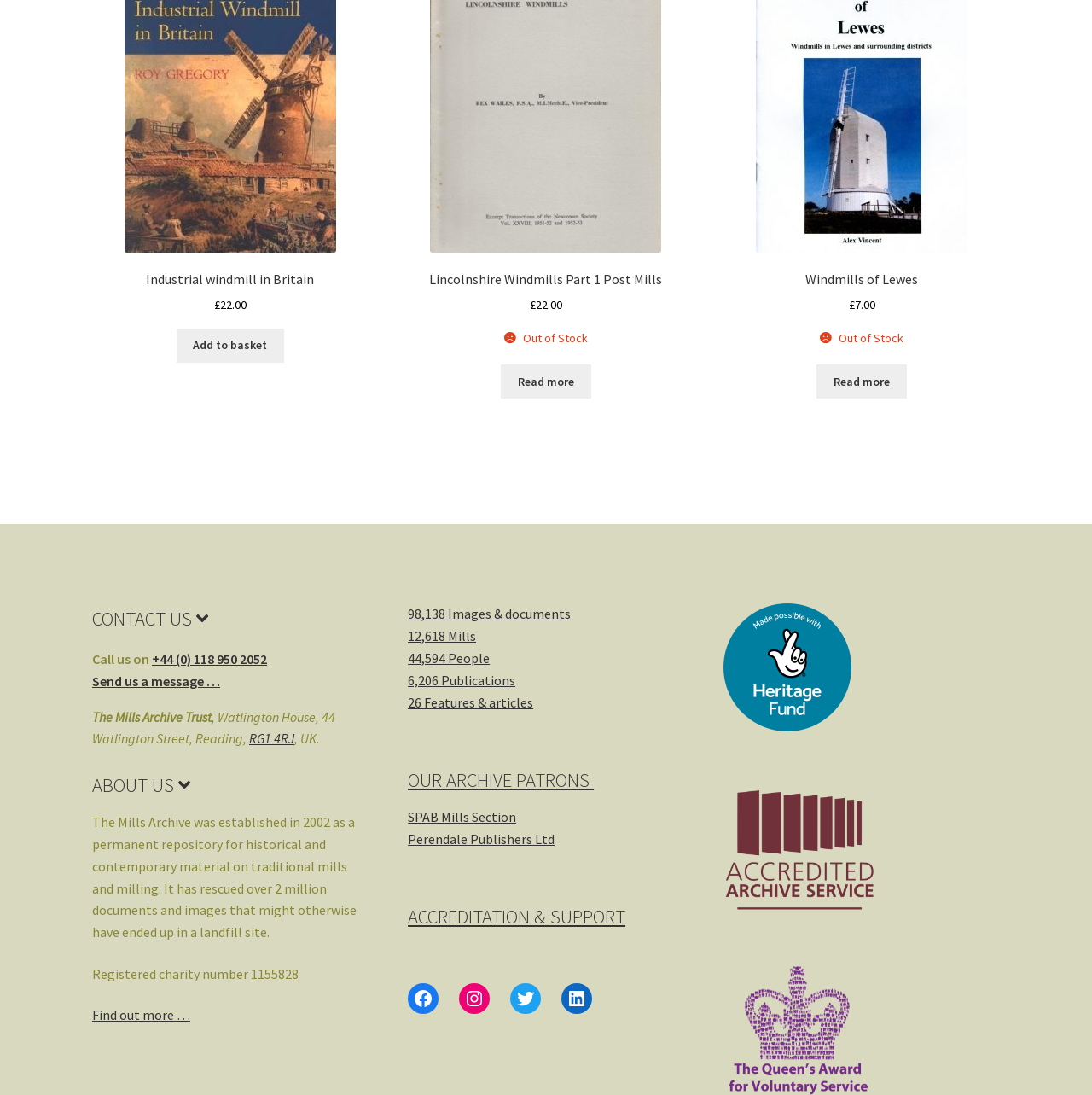What is the name of the trust?
From the screenshot, supply a one-word or short-phrase answer.

The Mills Archive Trust